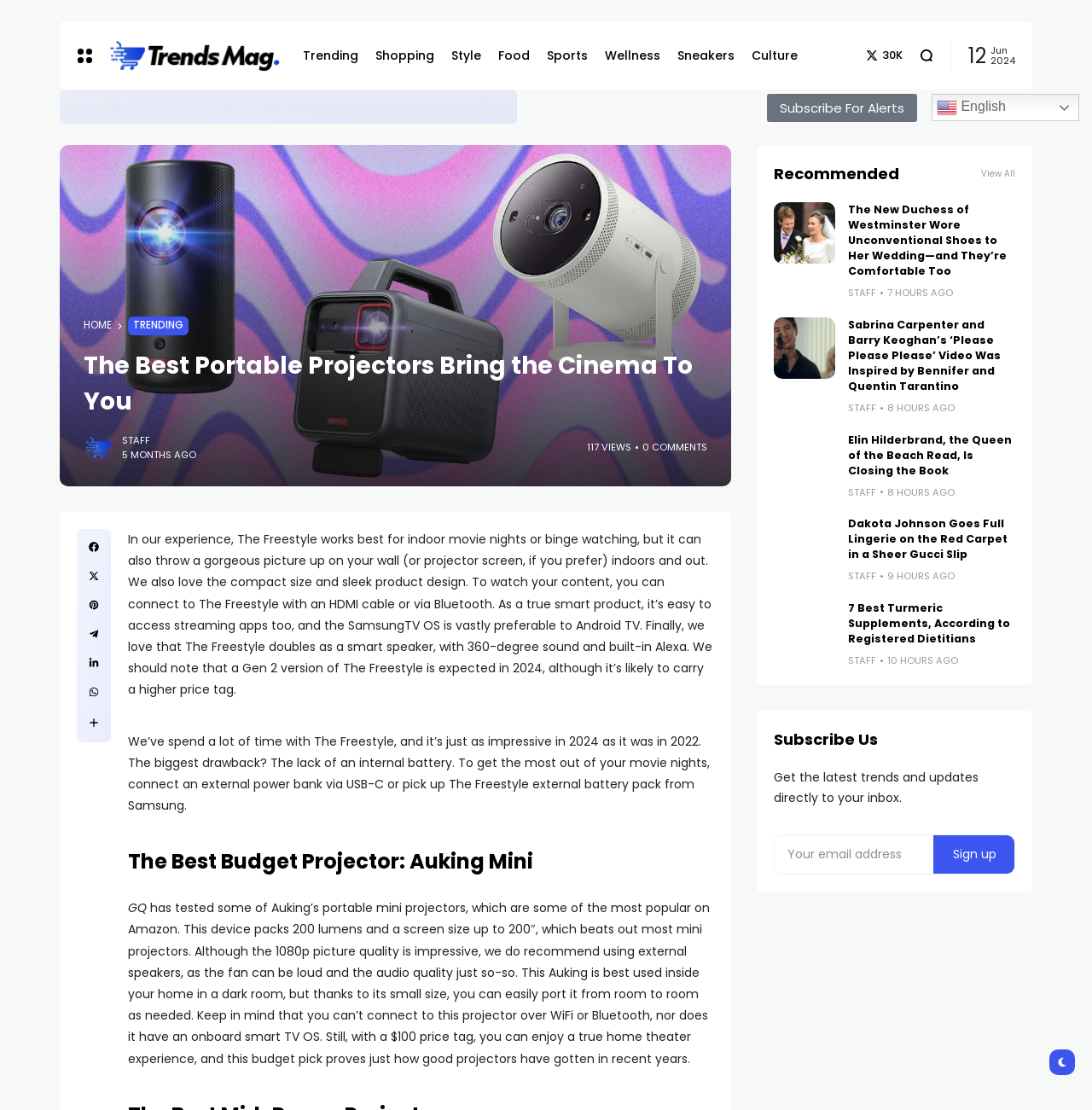Given the element description name="EMAIL" placeholder="Your email address", specify the bounding box coordinates of the corresponding UI element in the format (top-left x, top-left y, bottom-right x, bottom-right y). All values must be between 0 and 1.

[0.709, 0.752, 0.856, 0.787]